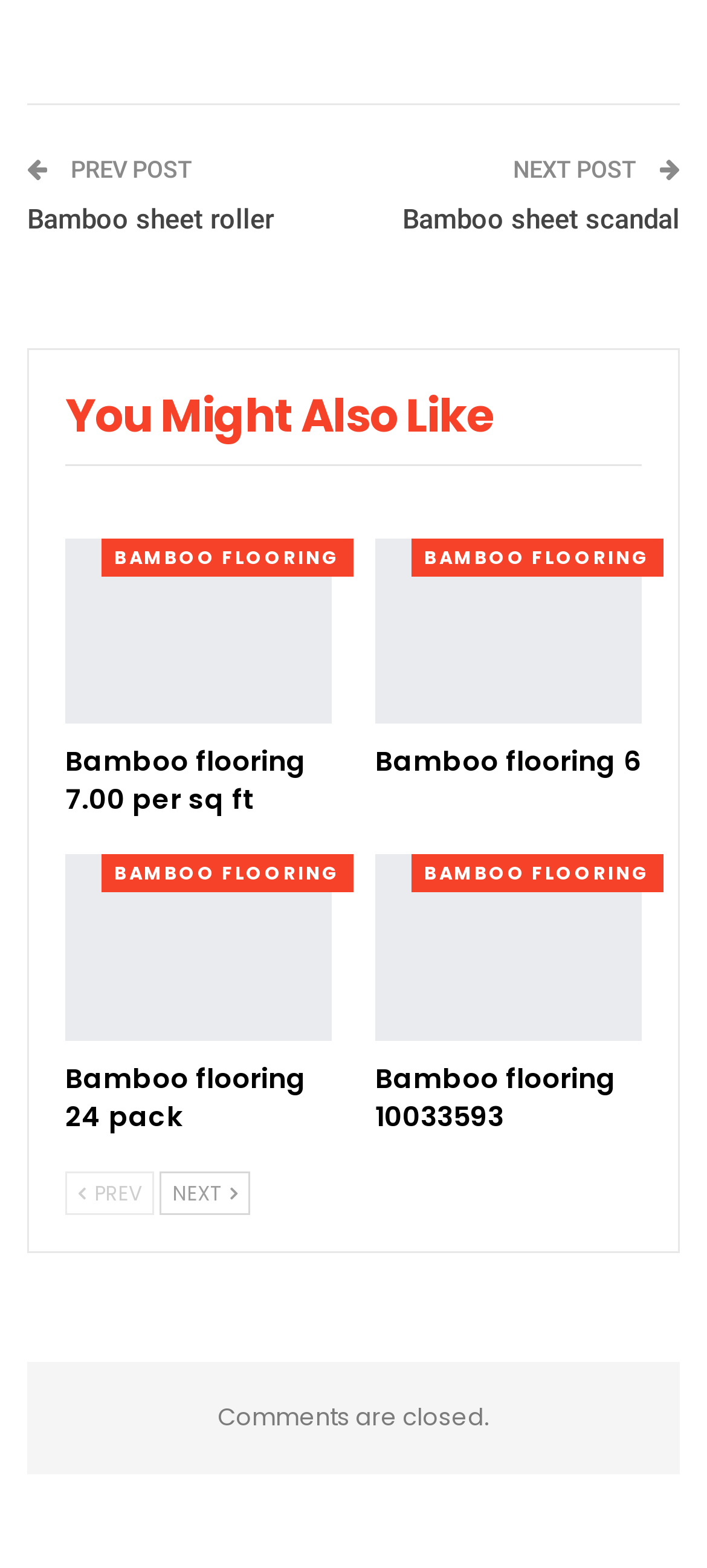Determine the bounding box coordinates of the region I should click to achieve the following instruction: "Click on the 'Previous' button". Ensure the bounding box coordinates are four float numbers between 0 and 1, i.e., [left, top, right, bottom].

[0.092, 0.747, 0.218, 0.775]